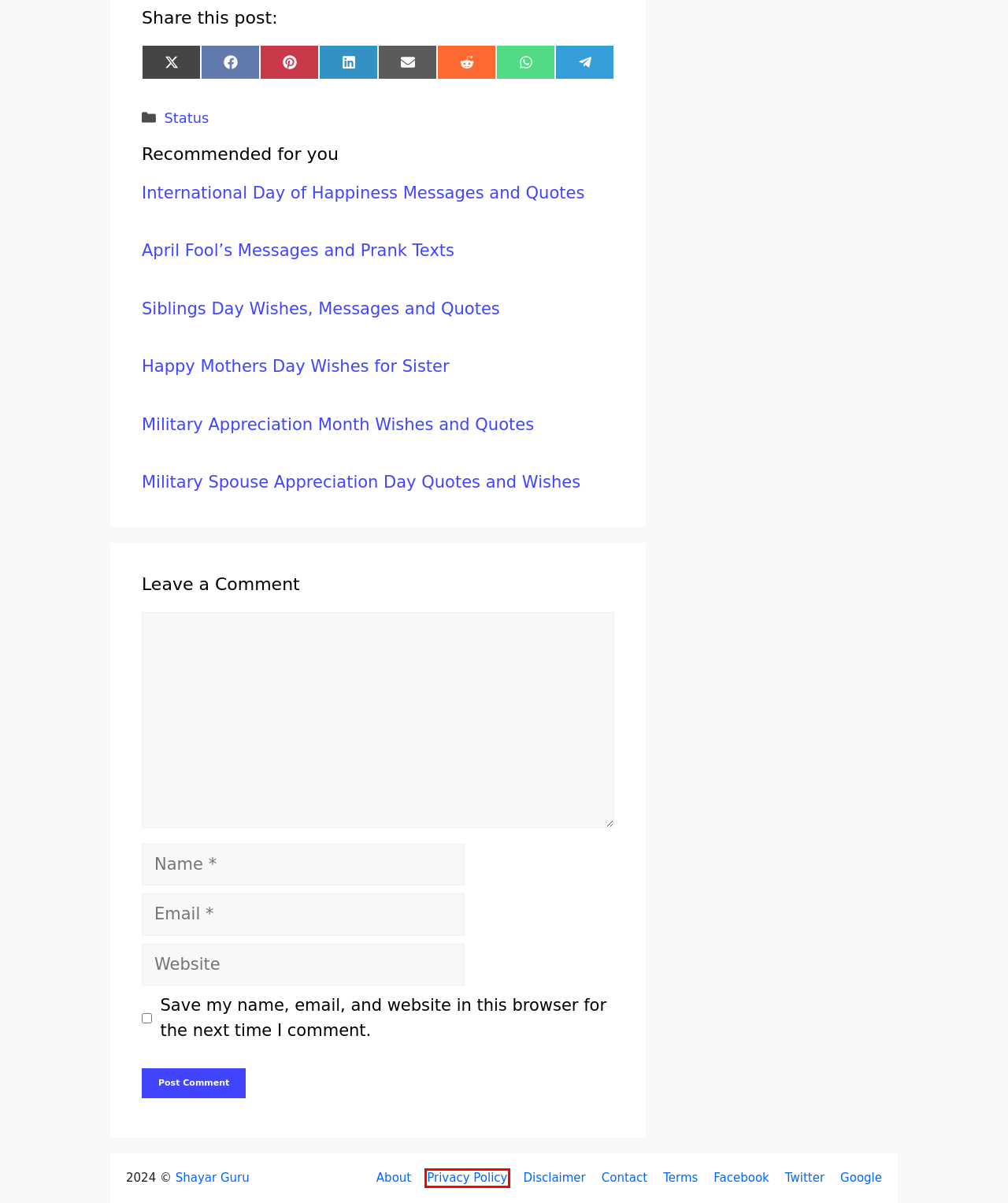You have a screenshot of a webpage with a red rectangle bounding box around a UI element. Choose the best description that matches the new page after clicking the element within the bounding box. The candidate descriptions are:
A. Military Spouse Appreciation Day Quotes and Best Wishes 2024
B. April Fool’s Messages, Wishes, Best Quotes, Prank Texts 2024
C. Privacy Policy
D. Terms and Conditions - Shayar Guru
E. 100+ Siblings Day Wishes, Messages and Best Quotes
F. International Day of Happiness Messages and Quotes 2024
G. 100+ Happy Mothers Day Wishes for Sister
H. Disclaimer - Shayar Guru

C